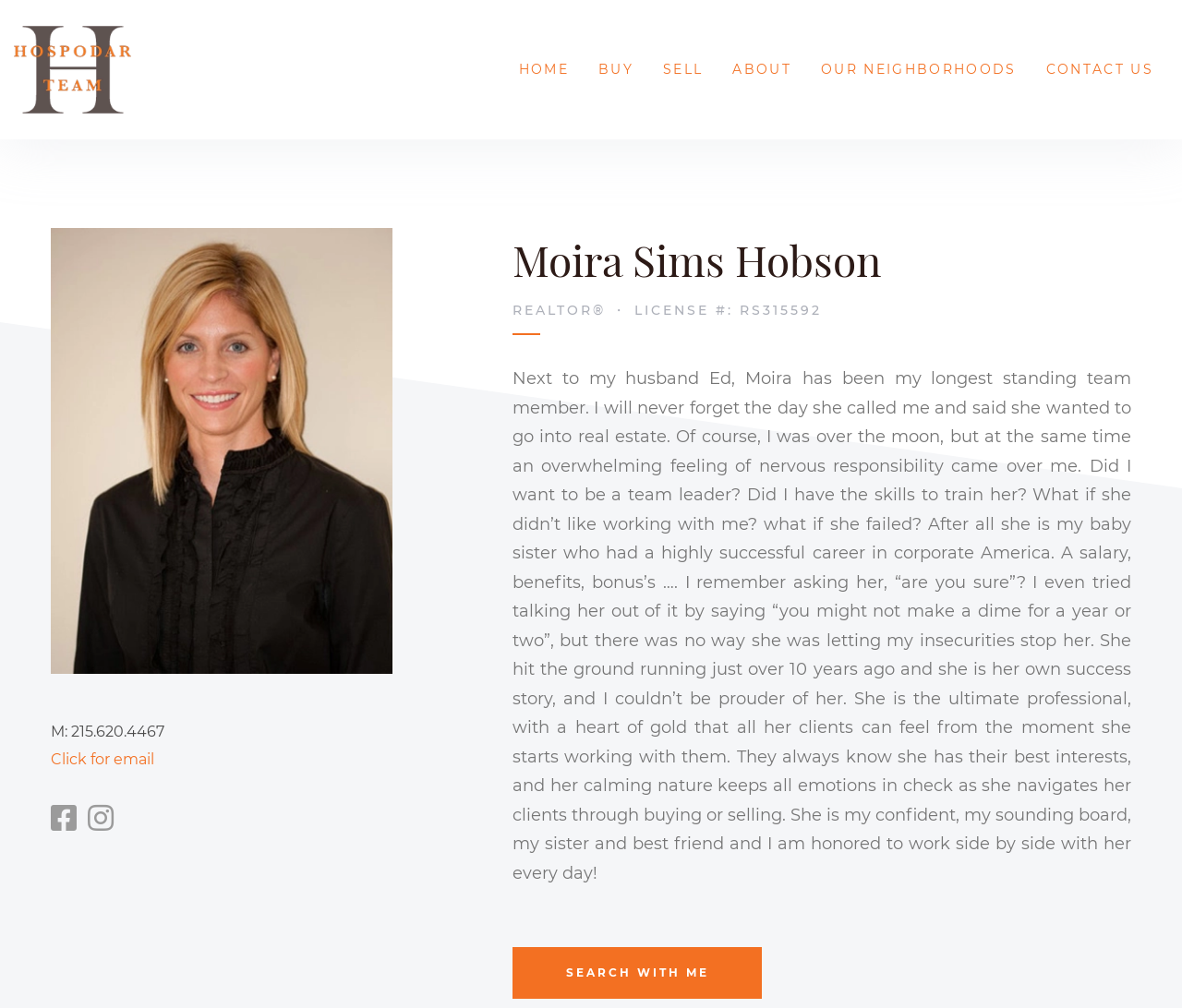Please identify the bounding box coordinates of the element I need to click to follow this instruction: "View Moira Sims Hobson's profile".

[0.043, 0.226, 0.332, 0.669]